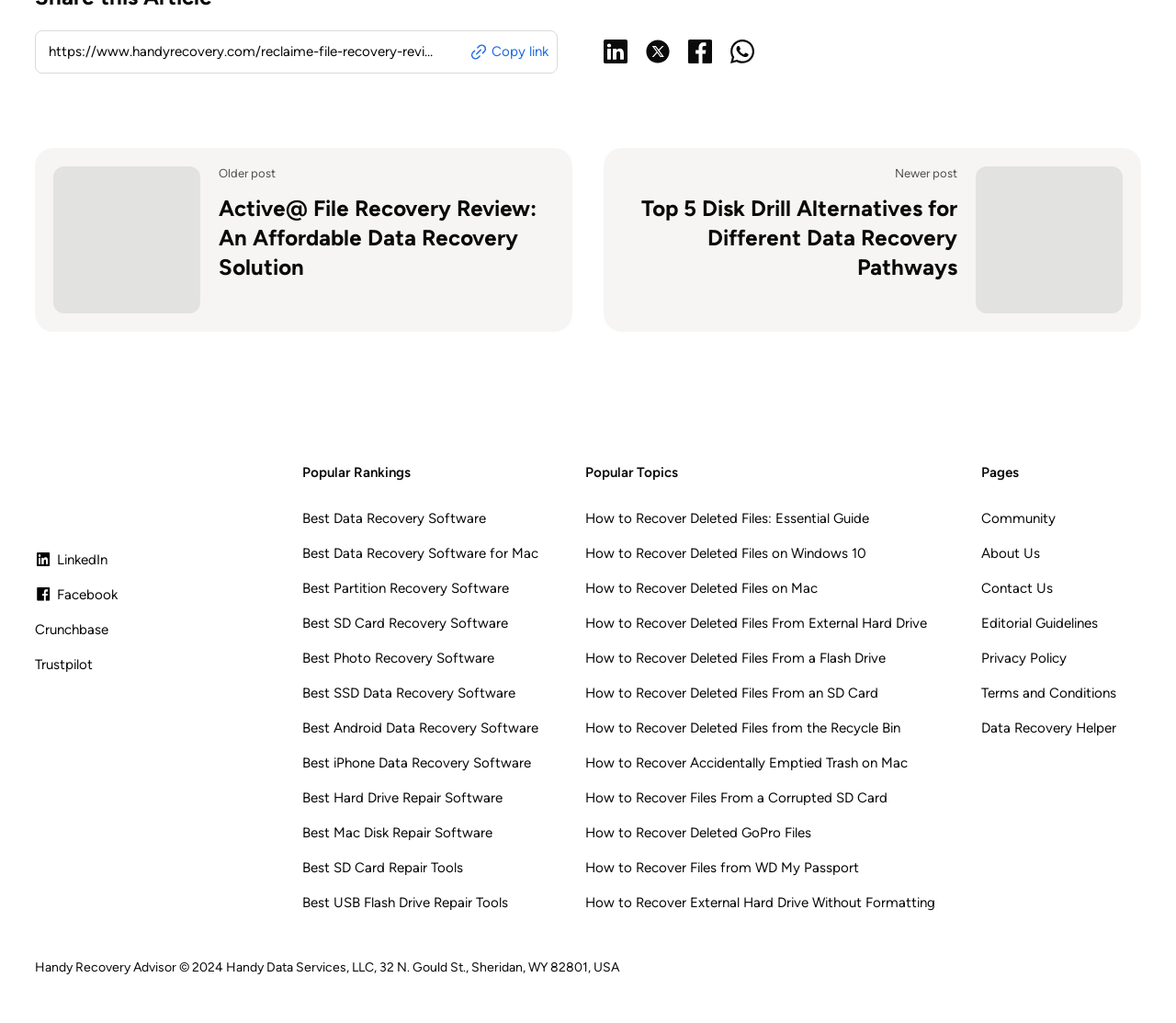Provide the bounding box coordinates for the area that should be clicked to complete the instruction: "Copy link".

[0.418, 0.042, 0.466, 0.058]